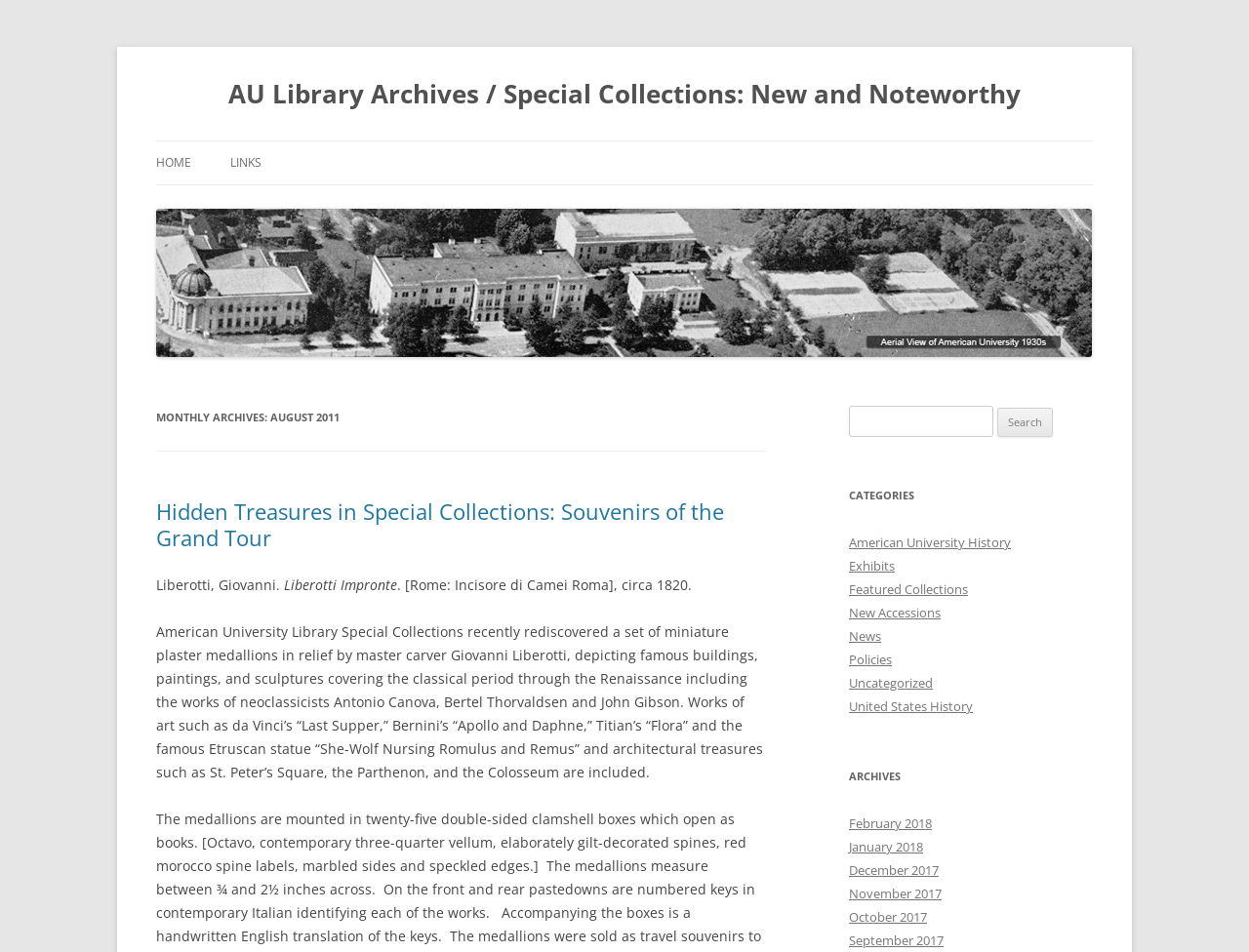Please identify the bounding box coordinates for the region that you need to click to follow this instruction: "Browse American University History".

[0.68, 0.561, 0.809, 0.579]